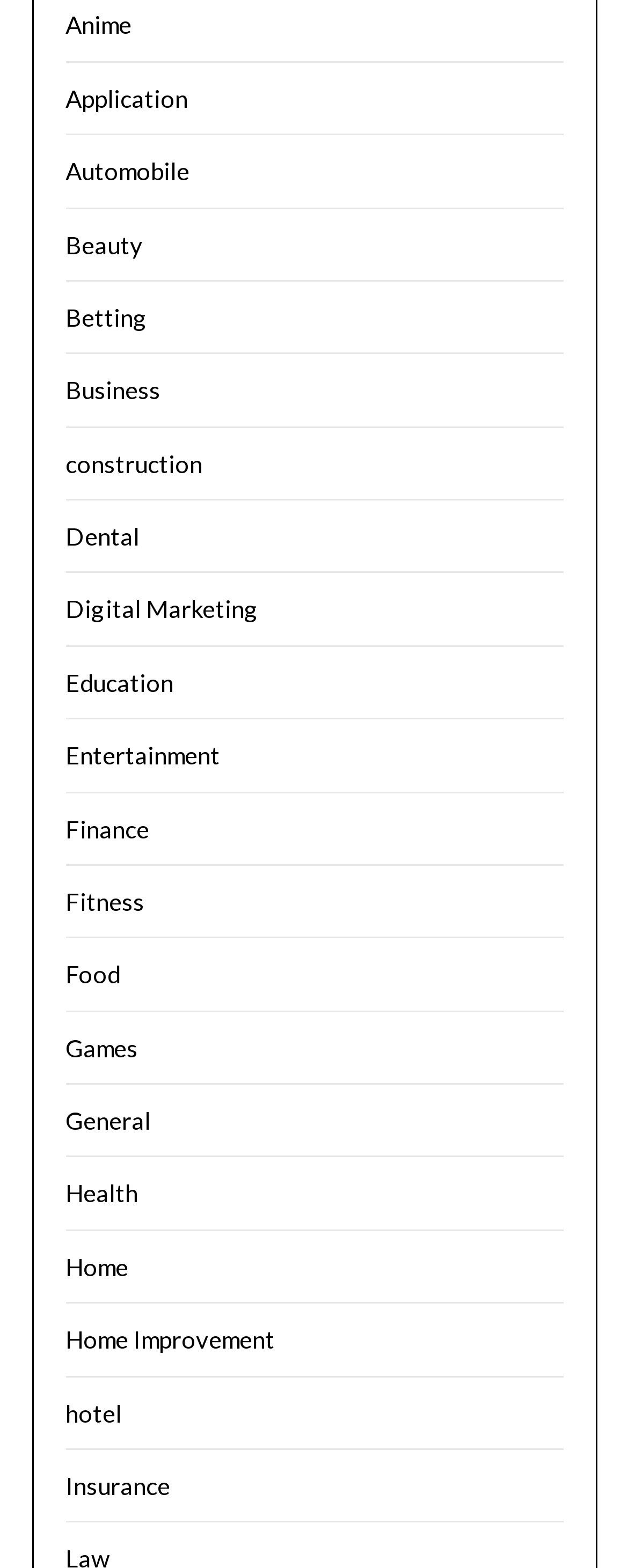How many categories are listed on this webpage?
Based on the screenshot, respond with a single word or phrase.

35